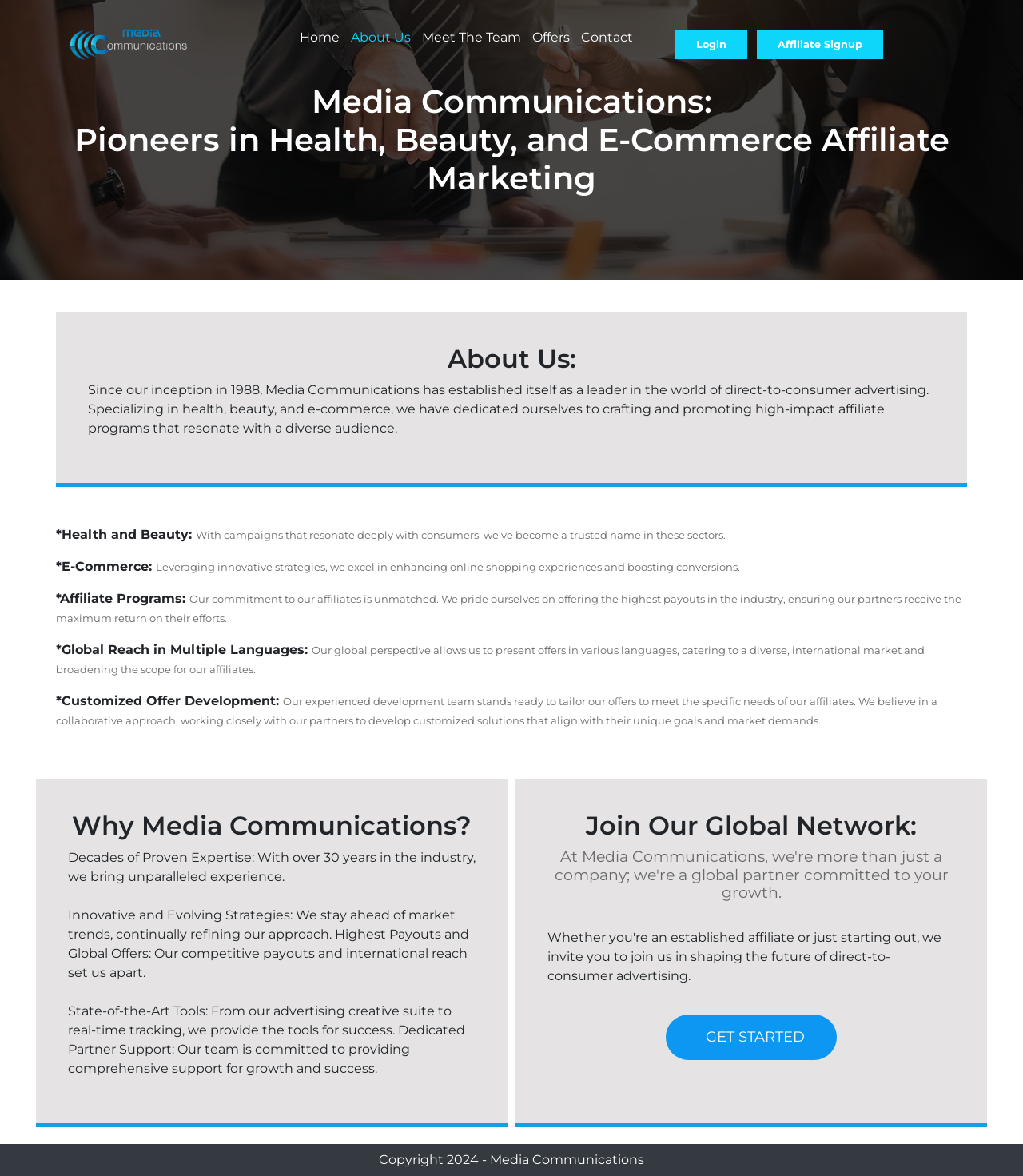Identify the bounding box coordinates of the specific part of the webpage to click to complete this instruction: "Learn more about the 'Meet The Team'".

[0.409, 0.019, 0.513, 0.045]